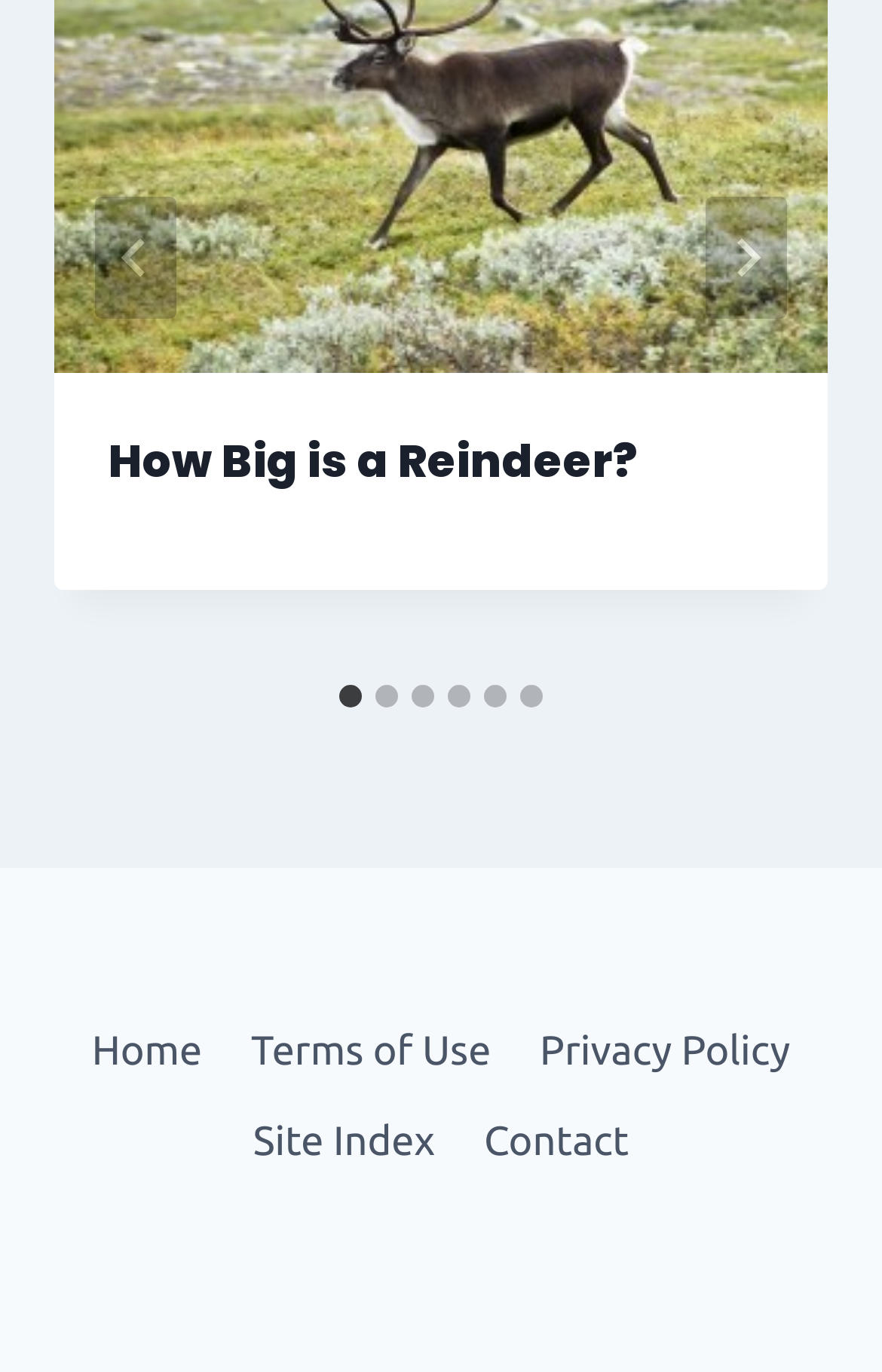What is the text of the first tab? From the image, respond with a single word or brief phrase.

Go to slide 1